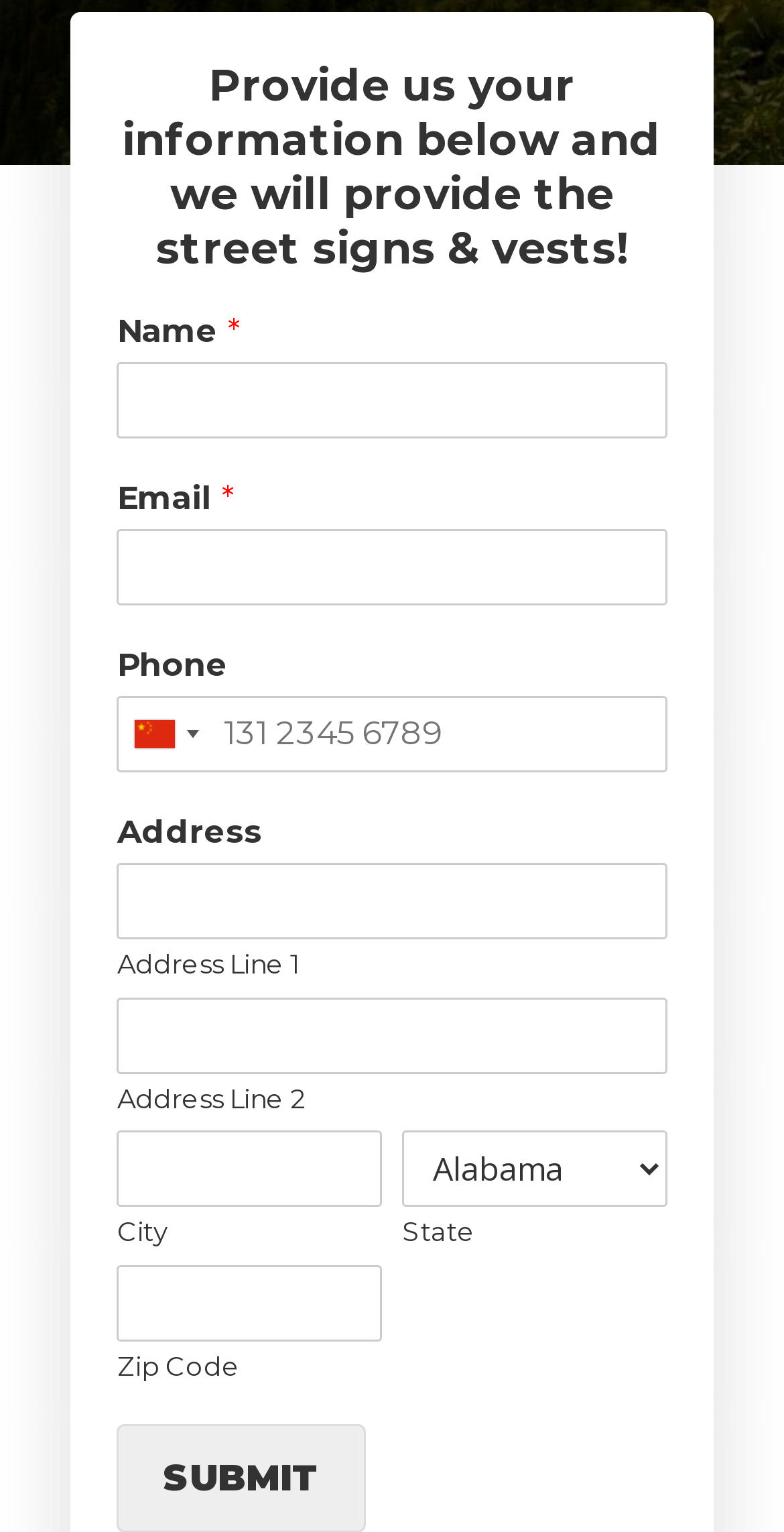Specify the bounding box coordinates of the area to click in order to execute this command: 'Input your email'. The coordinates should consist of four float numbers ranging from 0 to 1, and should be formatted as [left, top, right, bottom].

[0.15, 0.345, 0.85, 0.395]